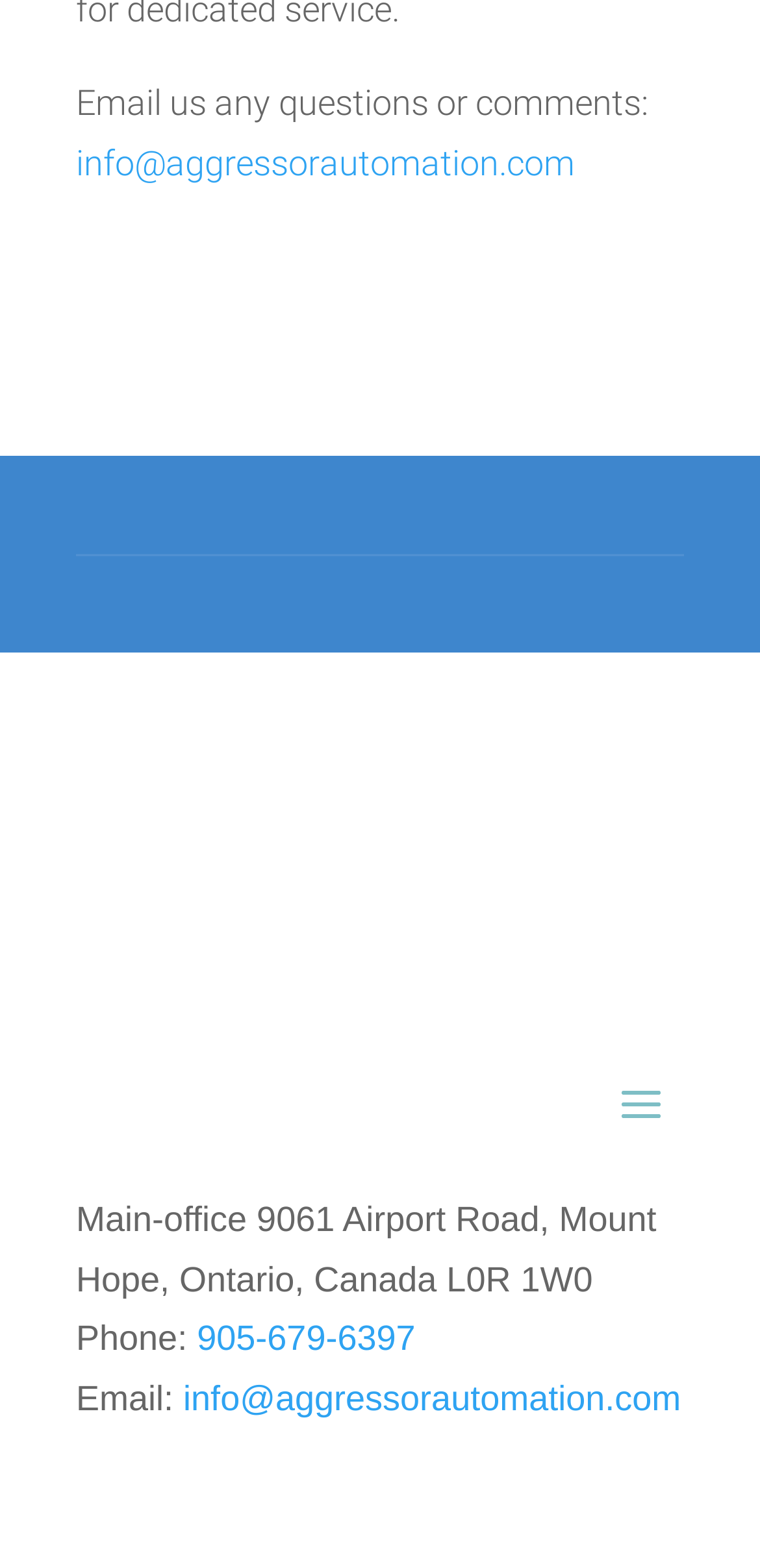What is the phone number of the main office?
Please give a well-detailed answer to the question.

The phone number can be found in the contact information section of the webpage, where it is written as a link '905-679-6397' with bounding box coordinates [0.246, 0.841, 0.547, 0.866]